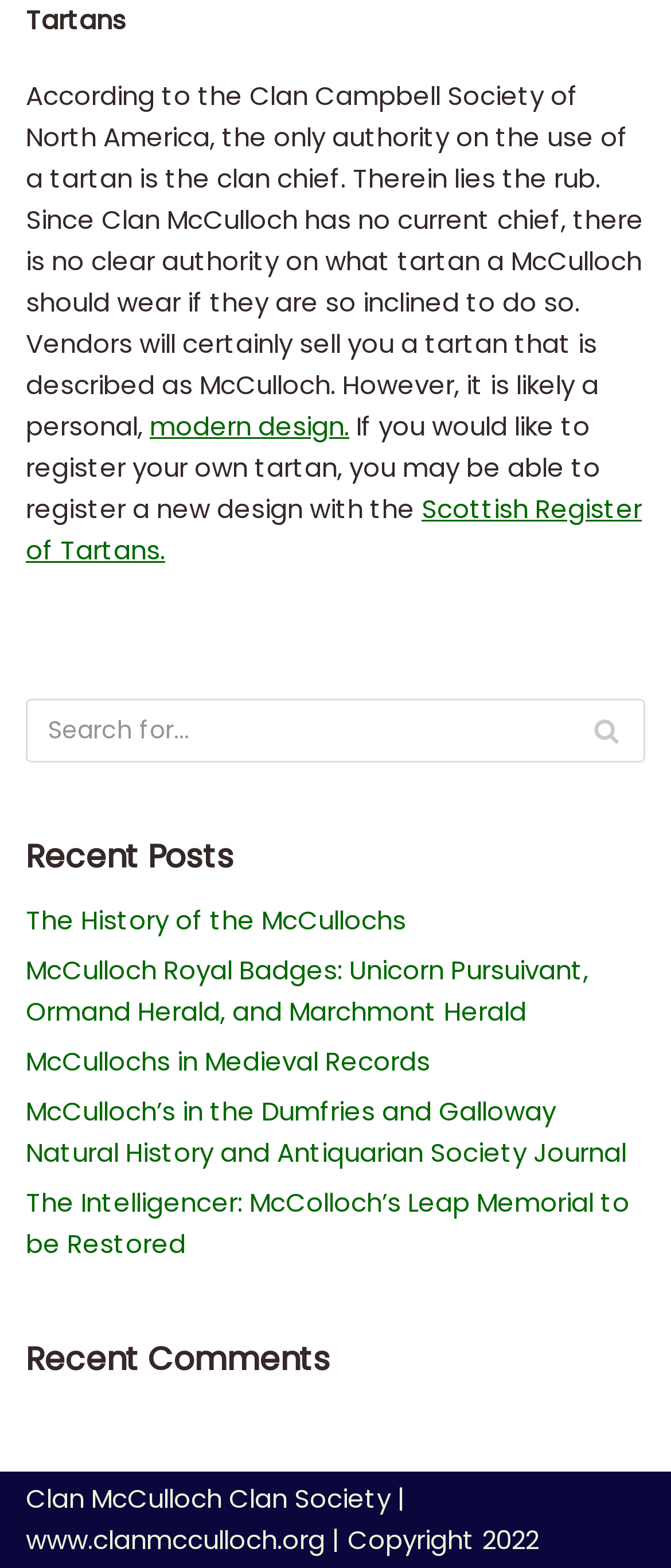What is the purpose of the search box?
Use the information from the screenshot to give a comprehensive response to the question.

The search box is used to search for specific content on the webpage, as indicated by the searchbox element 'Search for...' and the button element 'Search'.